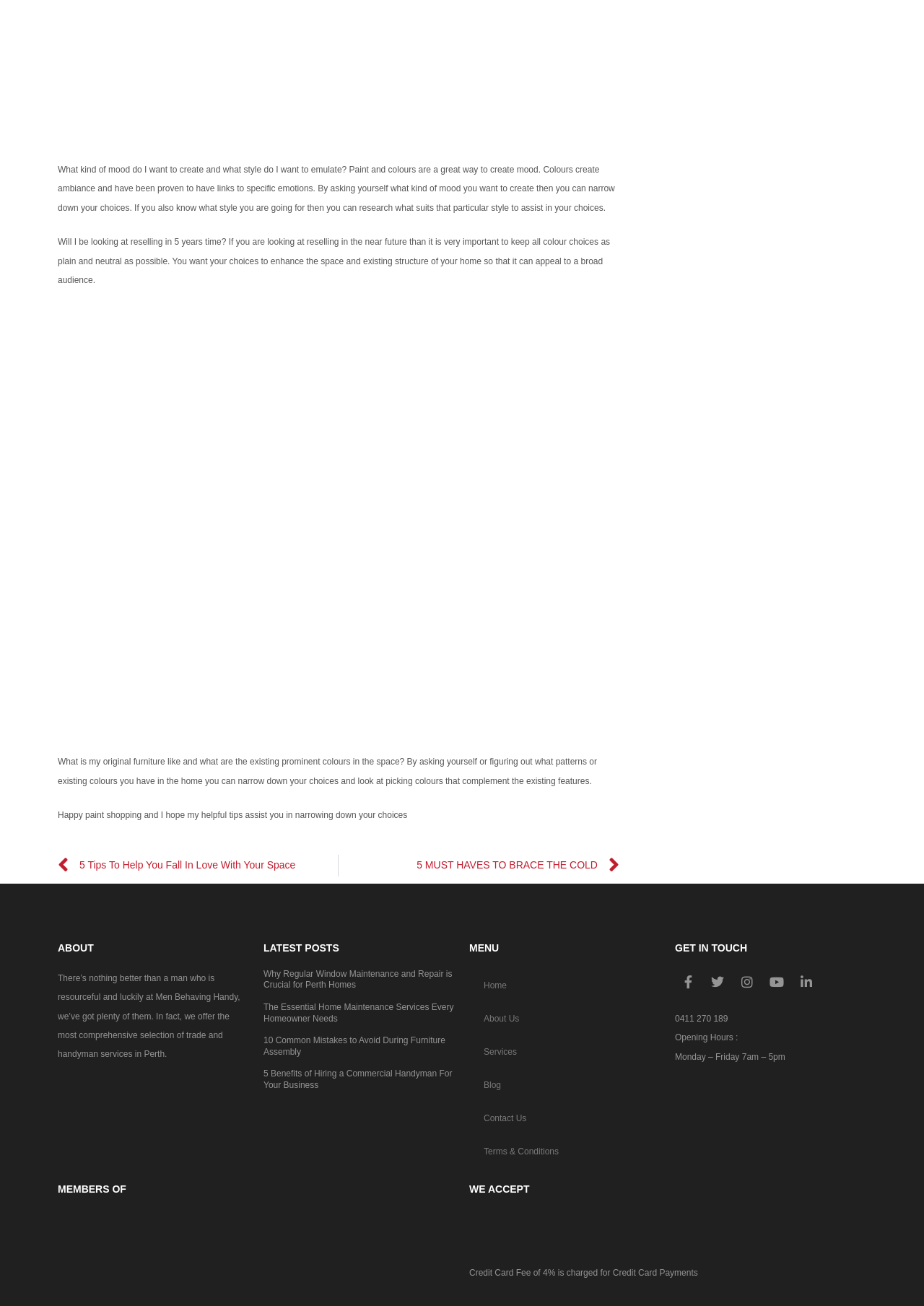Ascertain the bounding box coordinates for the UI element detailed here: "0411 270 189". The coordinates should be provided as [left, top, right, bottom] with each value being a float between 0 and 1.

[0.73, 0.776, 0.788, 0.784]